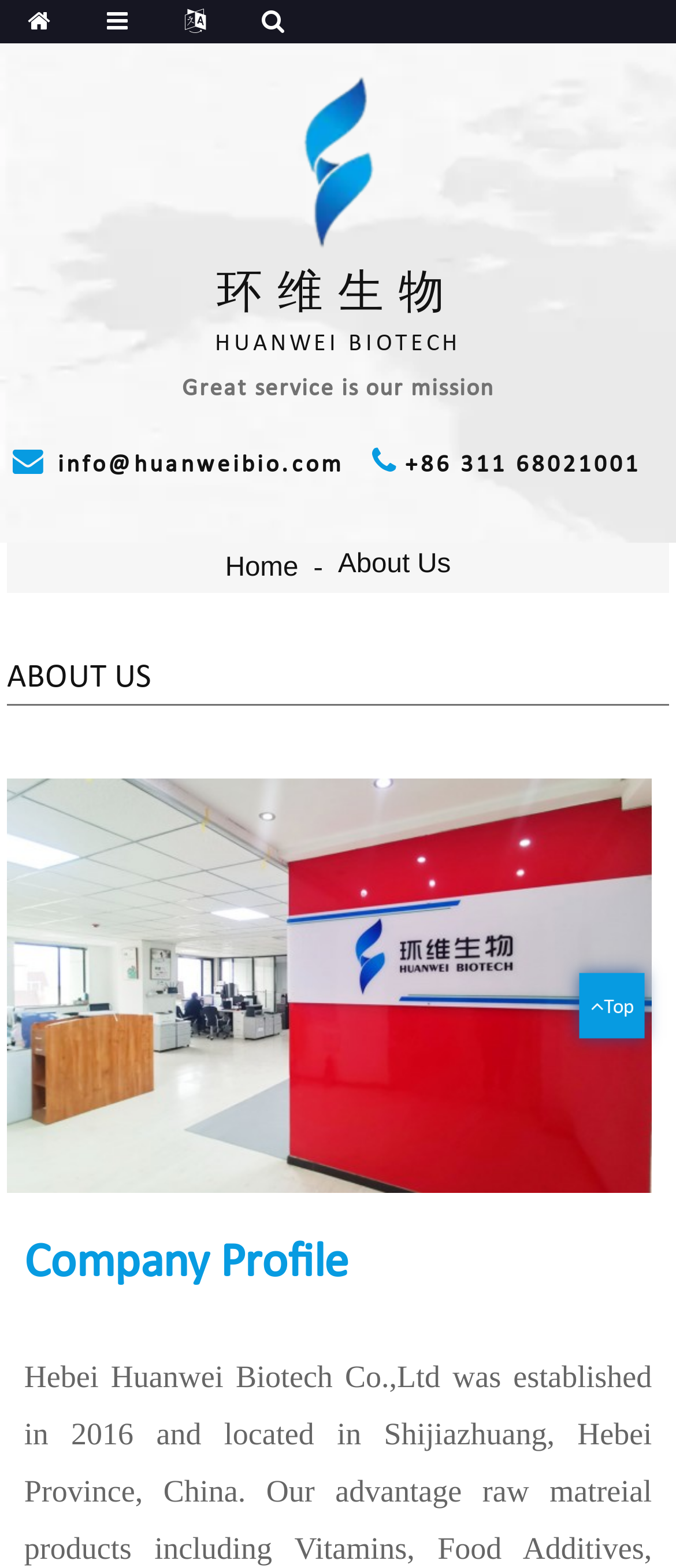Describe all the visual and textual components of the webpage comprehensively.

The webpage is about Huanwei Biotech, a vitamin supplier. At the top-left corner, there is a figure element, which is likely a logo or an image related to the company. Below it, there are three headings that introduce the company, with the Chinese name "环维生物" and the English name "HUANWEI BIOTECH", followed by a mission statement "Great service is our mission".

On the top-right corner, there is a logo image labeled "logo1". Below the headings, there are two links, one for the company's email address "info@huanweibio.com" and another for the phone number "+86 311 68021001".

On the top navigation bar, there are three links: "Home", "About Us", and an icon represented by a Unicode character "\uf015". The "About Us" link is currently focused.

The main content of the page is divided into two sections. On the left, there is a large image related to Huanwei Biotech, taking up most of the vertical space. On the right, there is a heading "ABOUT US" followed by a subheading "Company Profile". At the bottom-right corner, there is a generic element labeled "top" with a static text "Top".

Overall, the webpage provides an introduction to Huanwei Biotech, with a focus on the company's profile and mission.